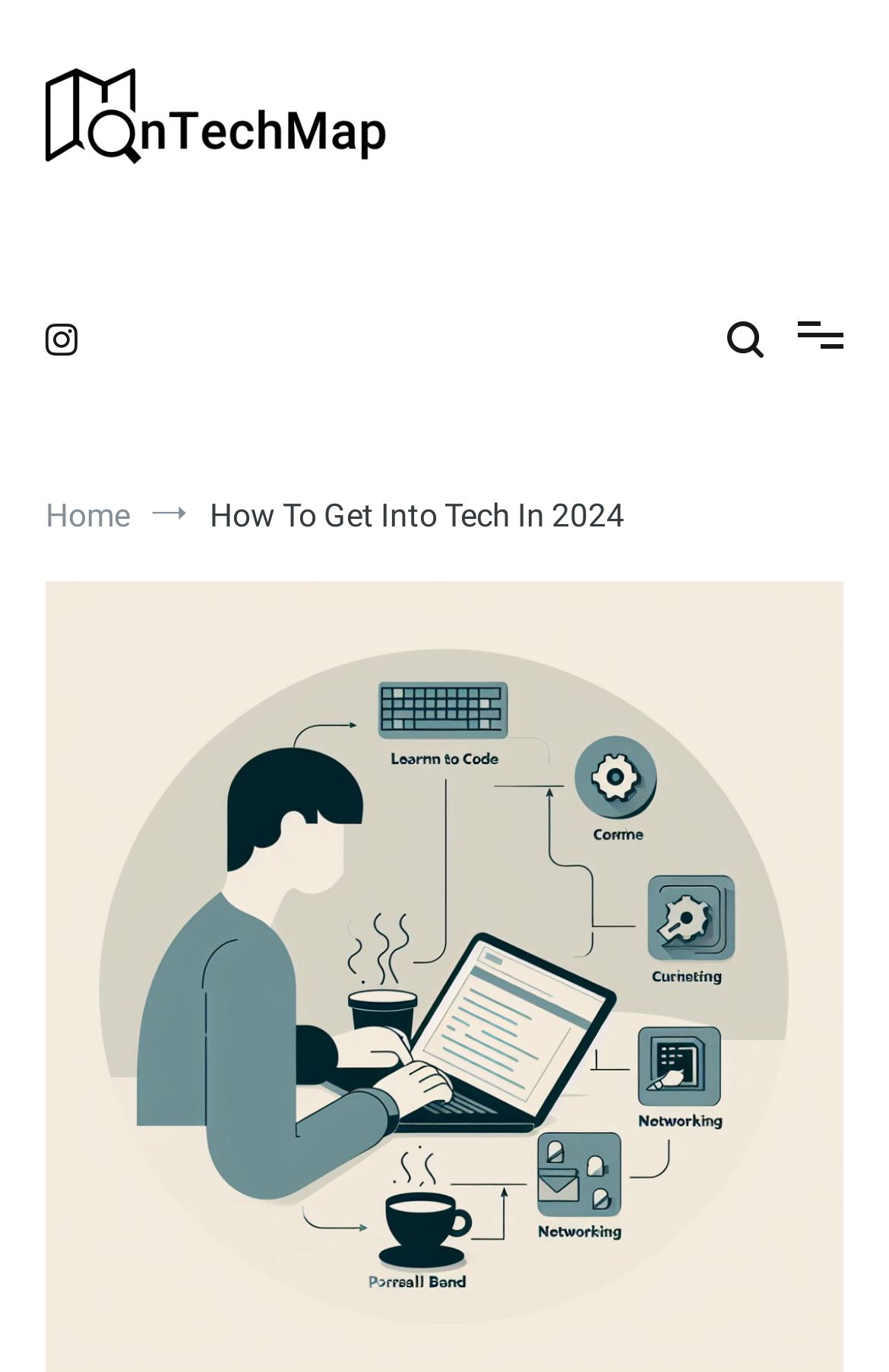Predict the bounding box of the UI element based on the description: "Home". The coordinates should be four float numbers between 0 and 1, formatted as [left, top, right, bottom].

[0.051, 0.361, 0.146, 0.388]